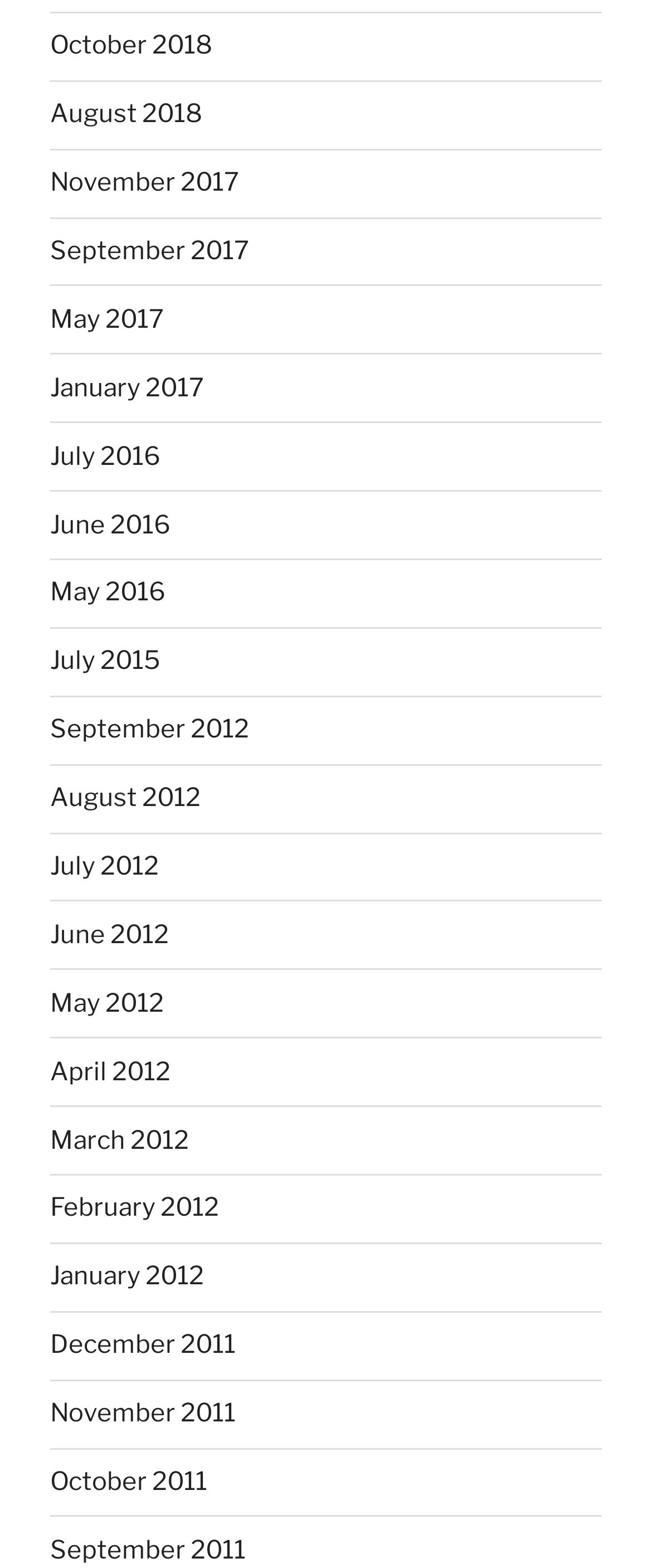Answer the question with a single word or phrase: 
What is the most recent month listed?

October 2018